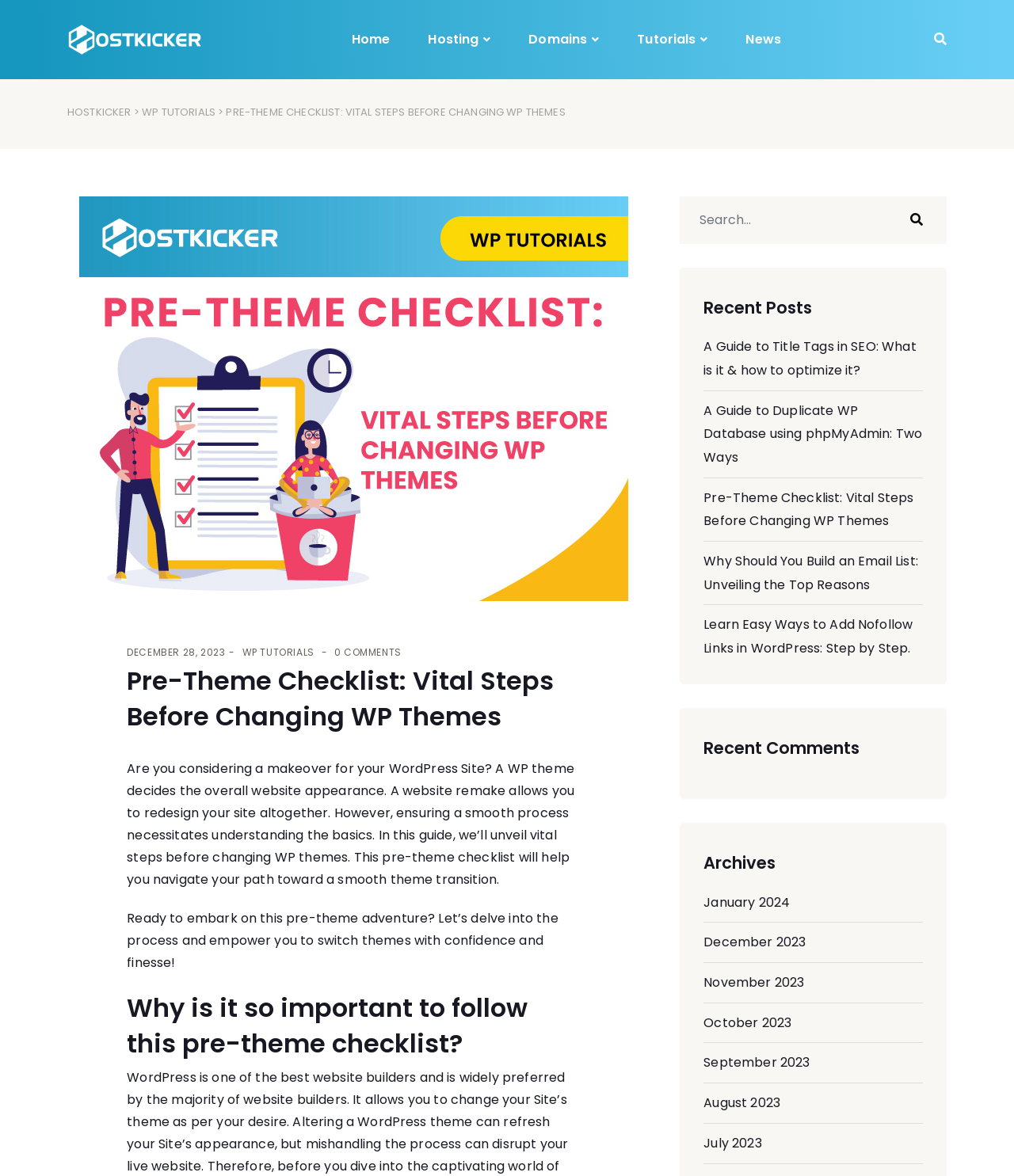Could you locate the bounding box coordinates for the section that should be clicked to accomplish this task: "Click on the 'Home' link".

[0.34, 0.002, 0.391, 0.065]